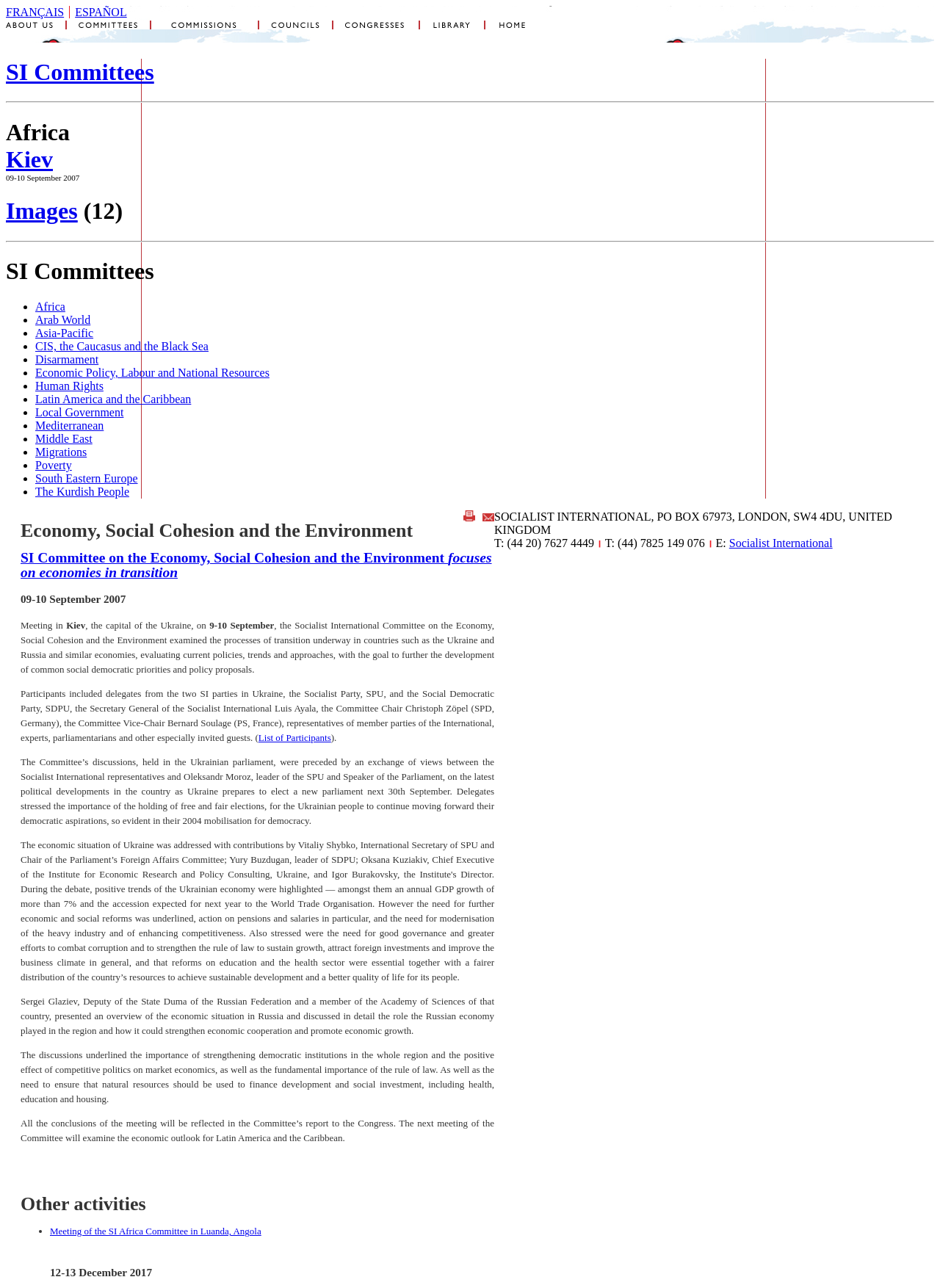What is the topic of the meeting described in the article?
Answer briefly with a single word or phrase based on the image.

Economy, Social Cohesion and the Environment